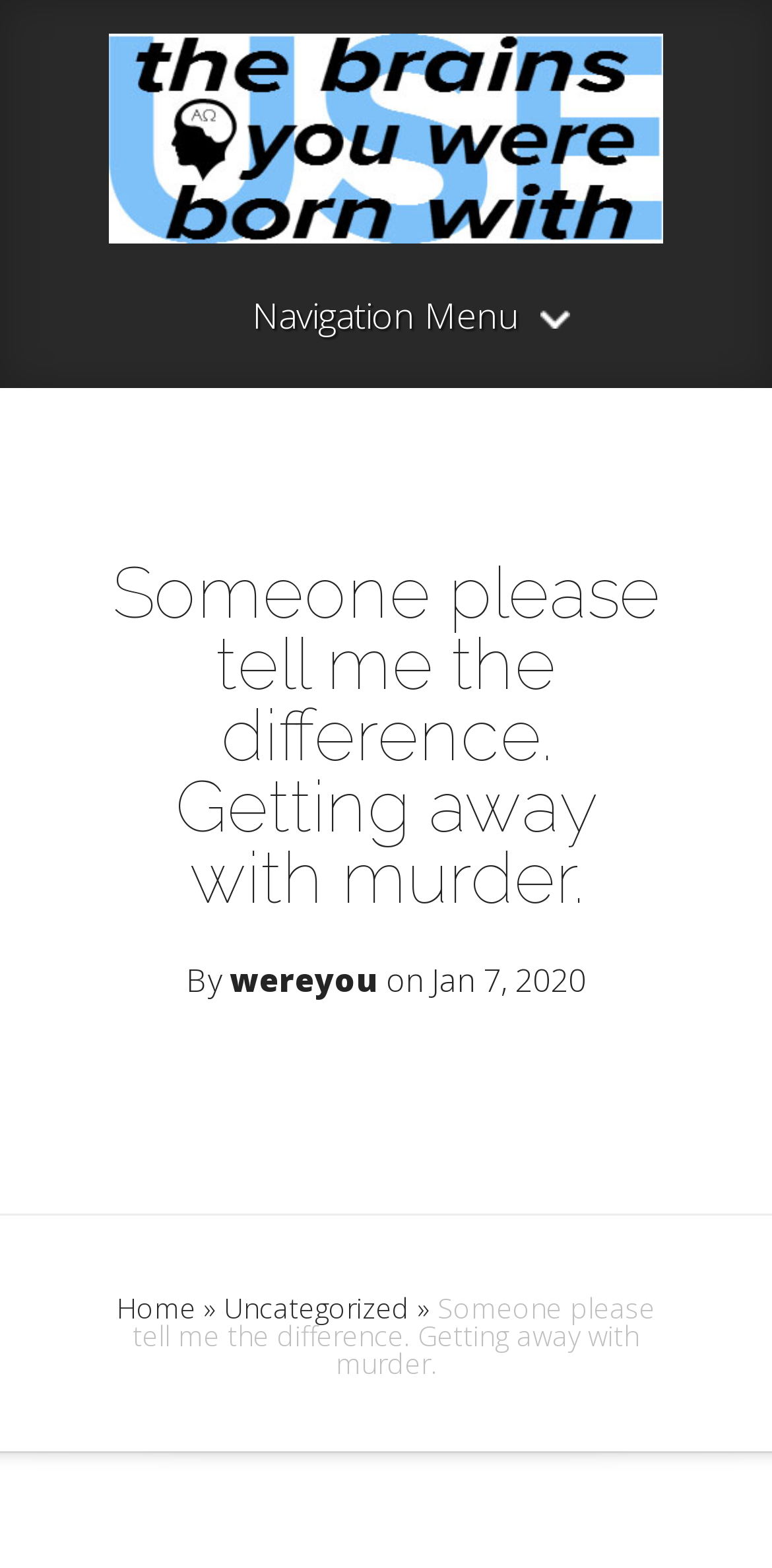Who wrote the article?
Please give a well-detailed answer to the question.

I found the author's name by examining the link element with the text 'wereyou' which is located near the header of the article, indicating it is the author's name.